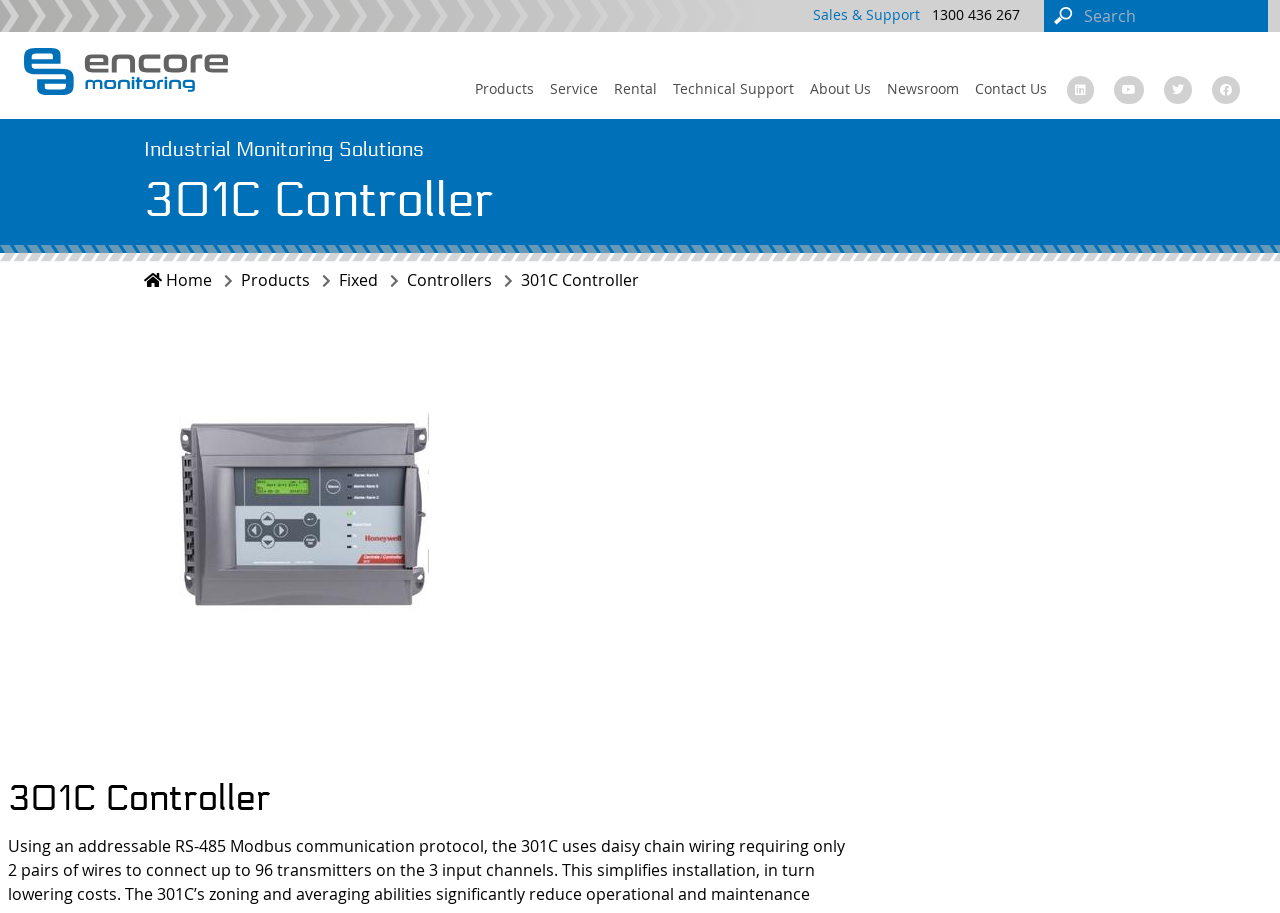Please provide a short answer using a single word or phrase for the question:
Is there a search box on the webpage?

Yes